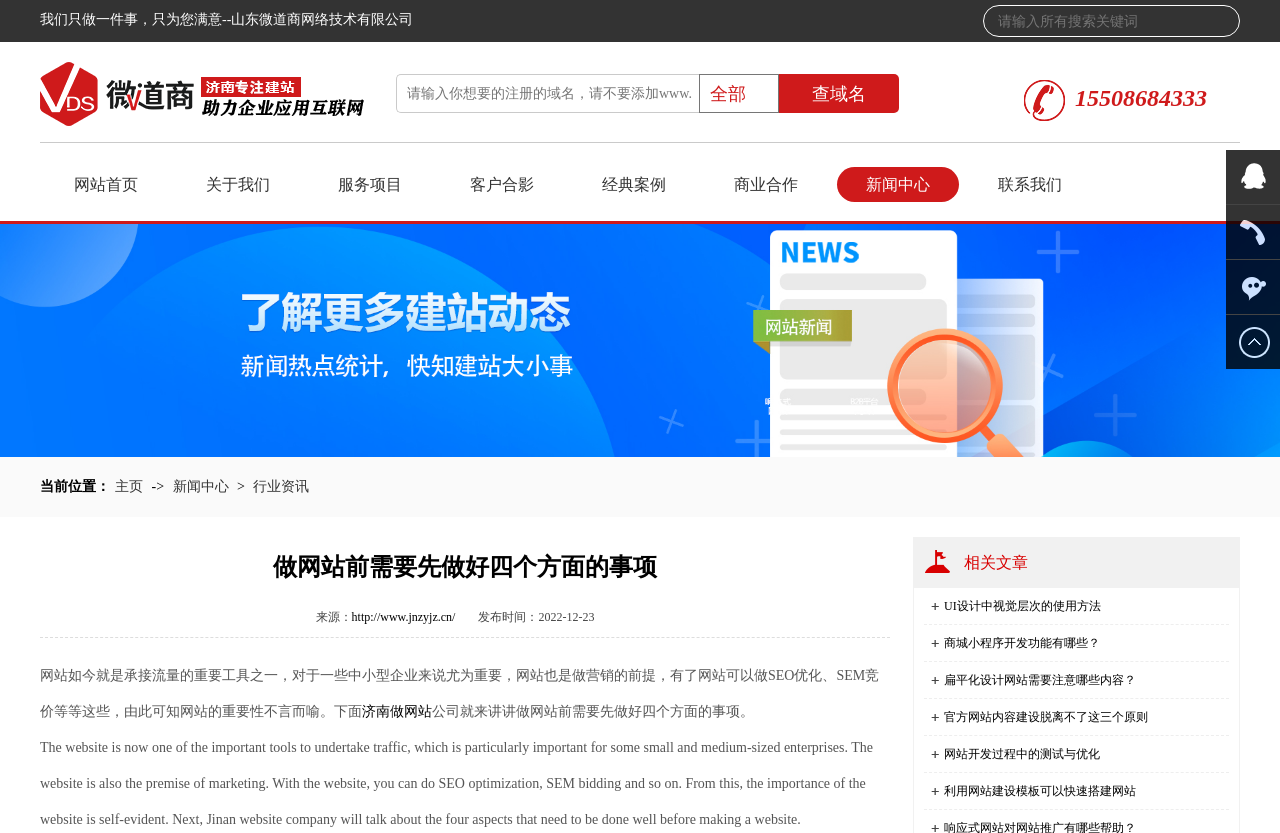Find the bounding box coordinates of the clickable region needed to perform the following instruction: "read industry information". The coordinates should be provided as four float numbers between 0 and 1, i.e., [left, top, right, bottom].

[0.477, 0.289, 0.527, 0.351]